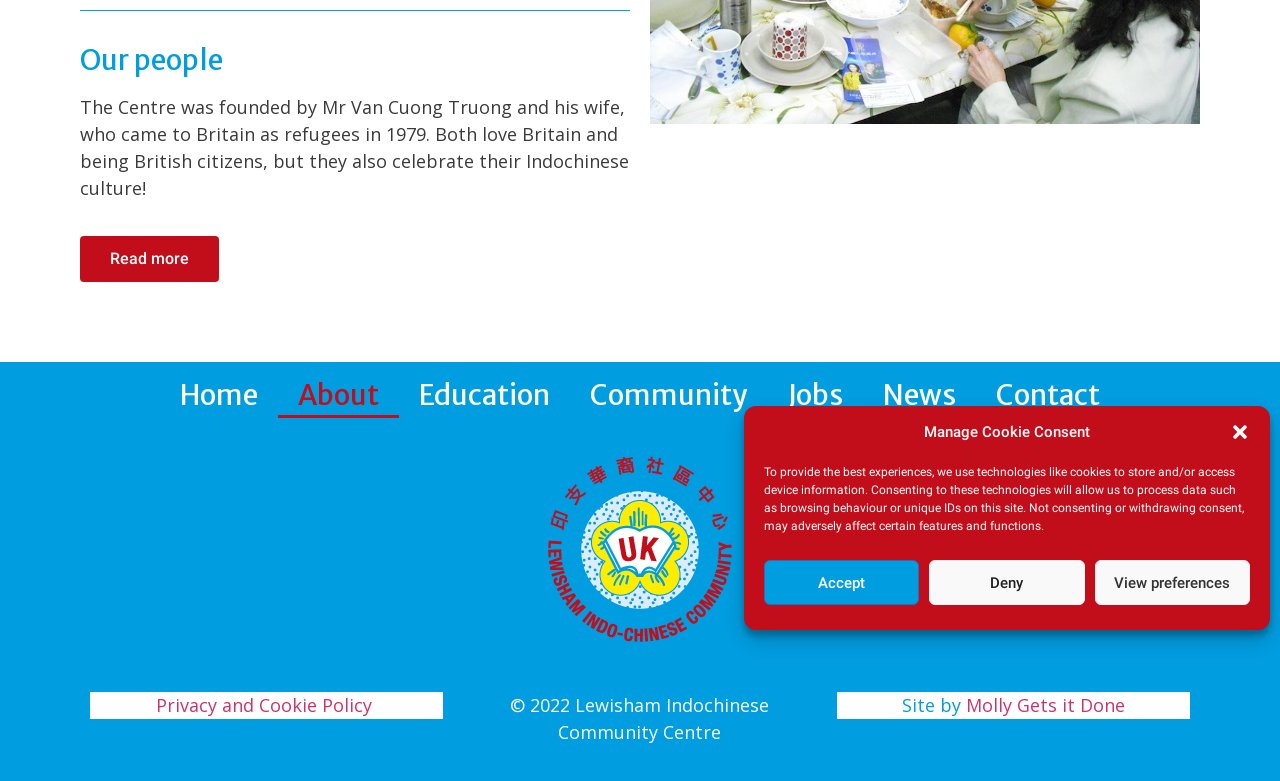Identify the bounding box coordinates for the UI element that matches this description: "News".

[0.674, 0.477, 0.762, 0.535]